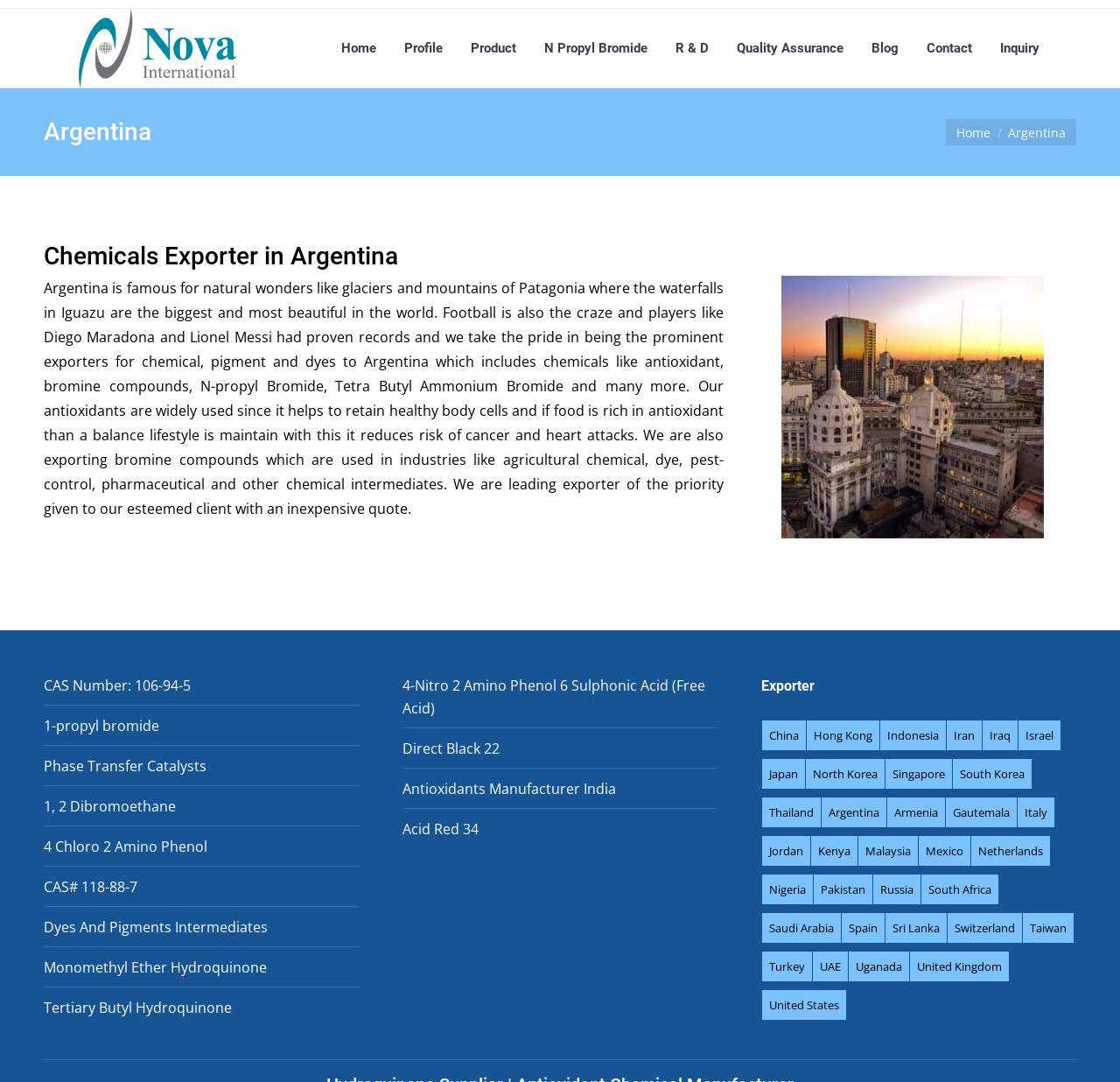Locate the UI element described as follows: "Saudi Arabia". Return the bounding box coordinates as four float numbers between 0 and 1 in the order [left, top, right, bottom].

[0.68, 0.844, 0.751, 0.871]